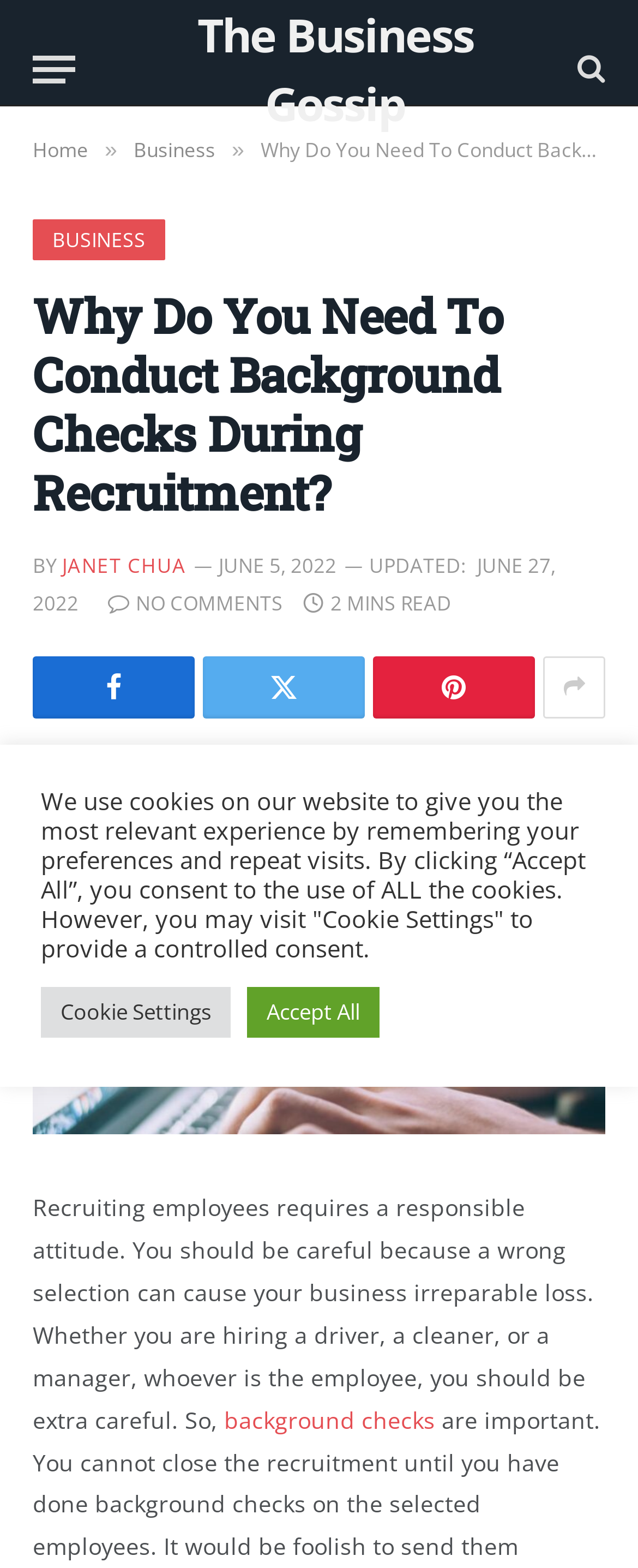Using the image as a reference, answer the following question in as much detail as possible:
What is the estimated reading time of the article?

The estimated reading time of the article can be found below the main heading, next to the 'NO COMMENTS' text. It is indicated as '2 MINS READ'.